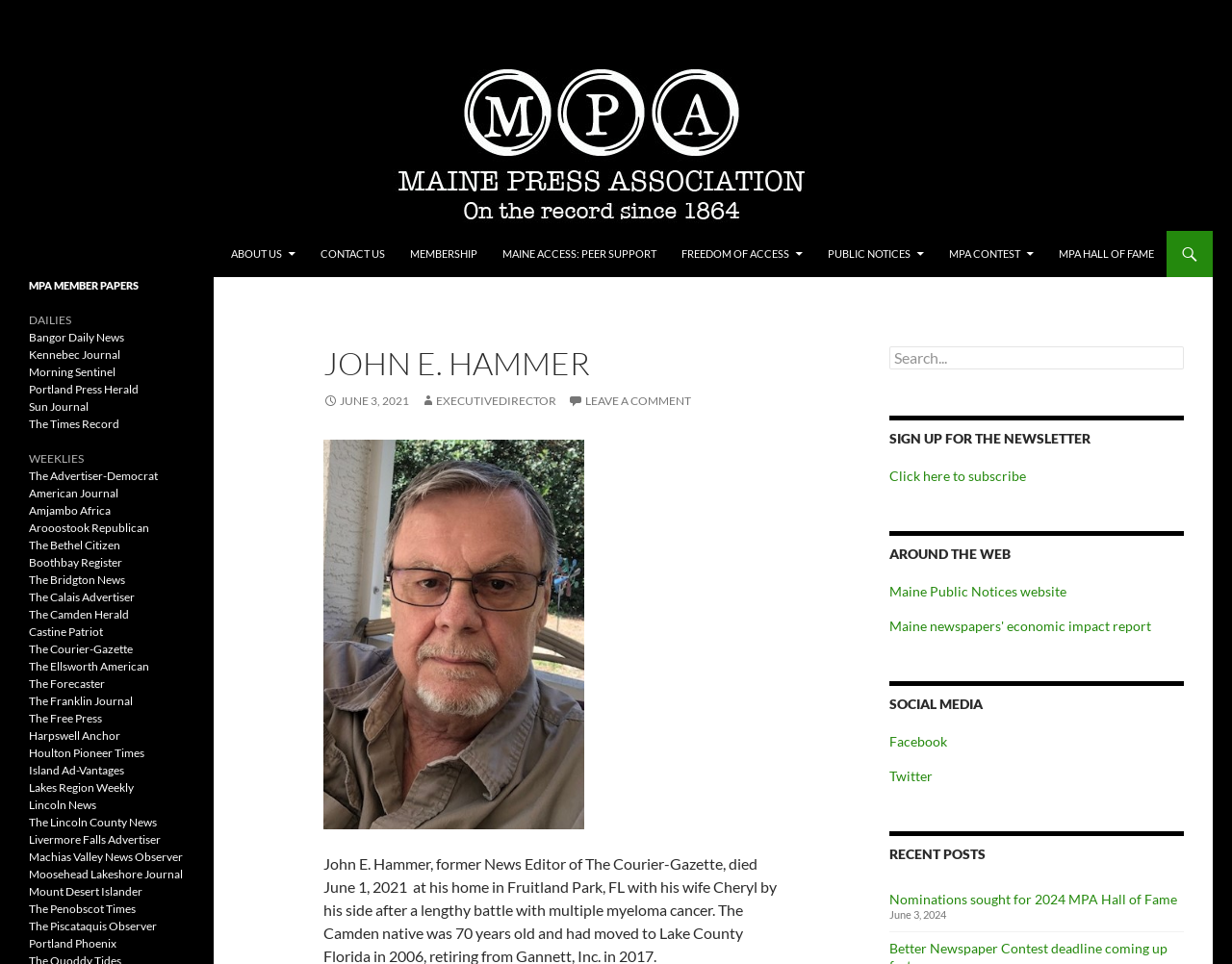Based on the provided description, "The Piscataquis Observer", find the bounding box of the corresponding UI element in the screenshot.

[0.023, 0.953, 0.127, 0.968]